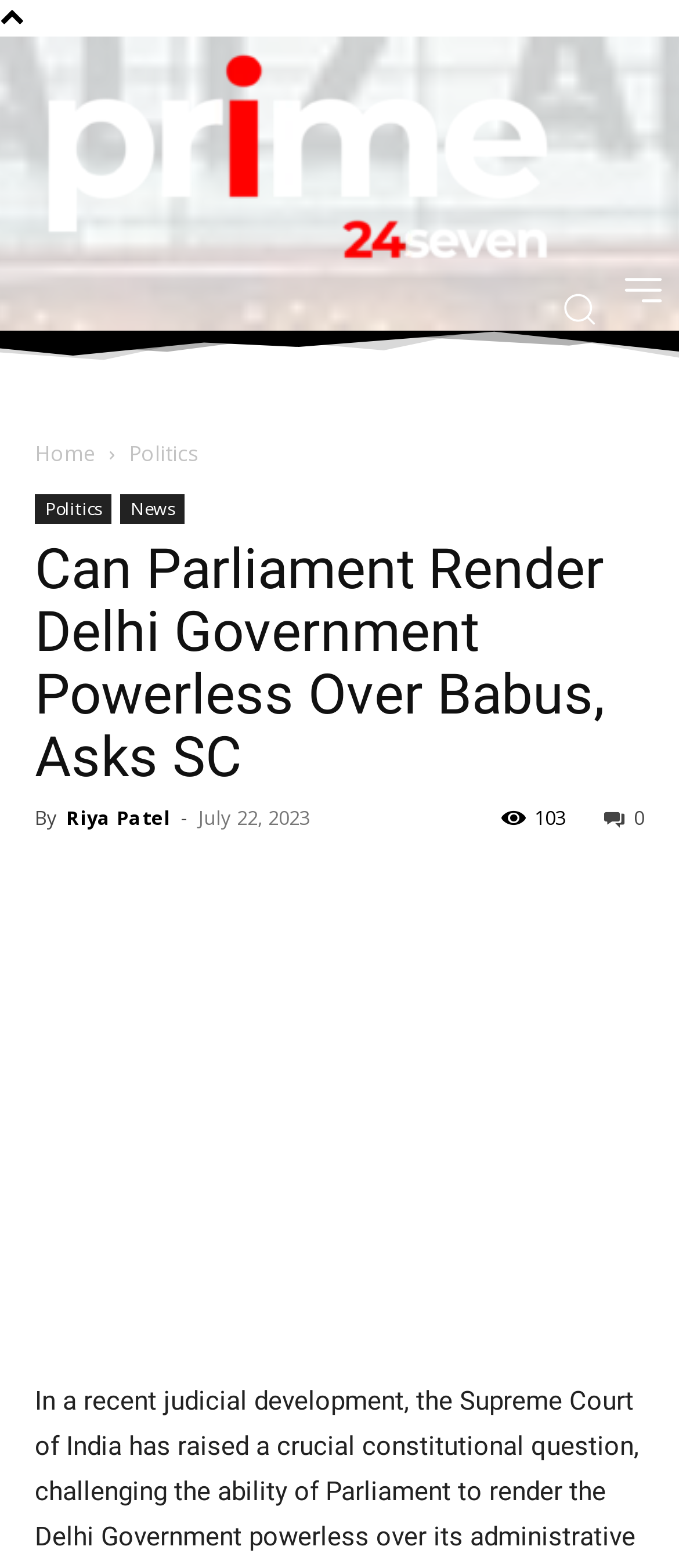Locate the bounding box of the UI element defined by this description: "Riya Patel". The coordinates should be given as four float numbers between 0 and 1, formatted as [left, top, right, bottom].

[0.097, 0.513, 0.251, 0.53]